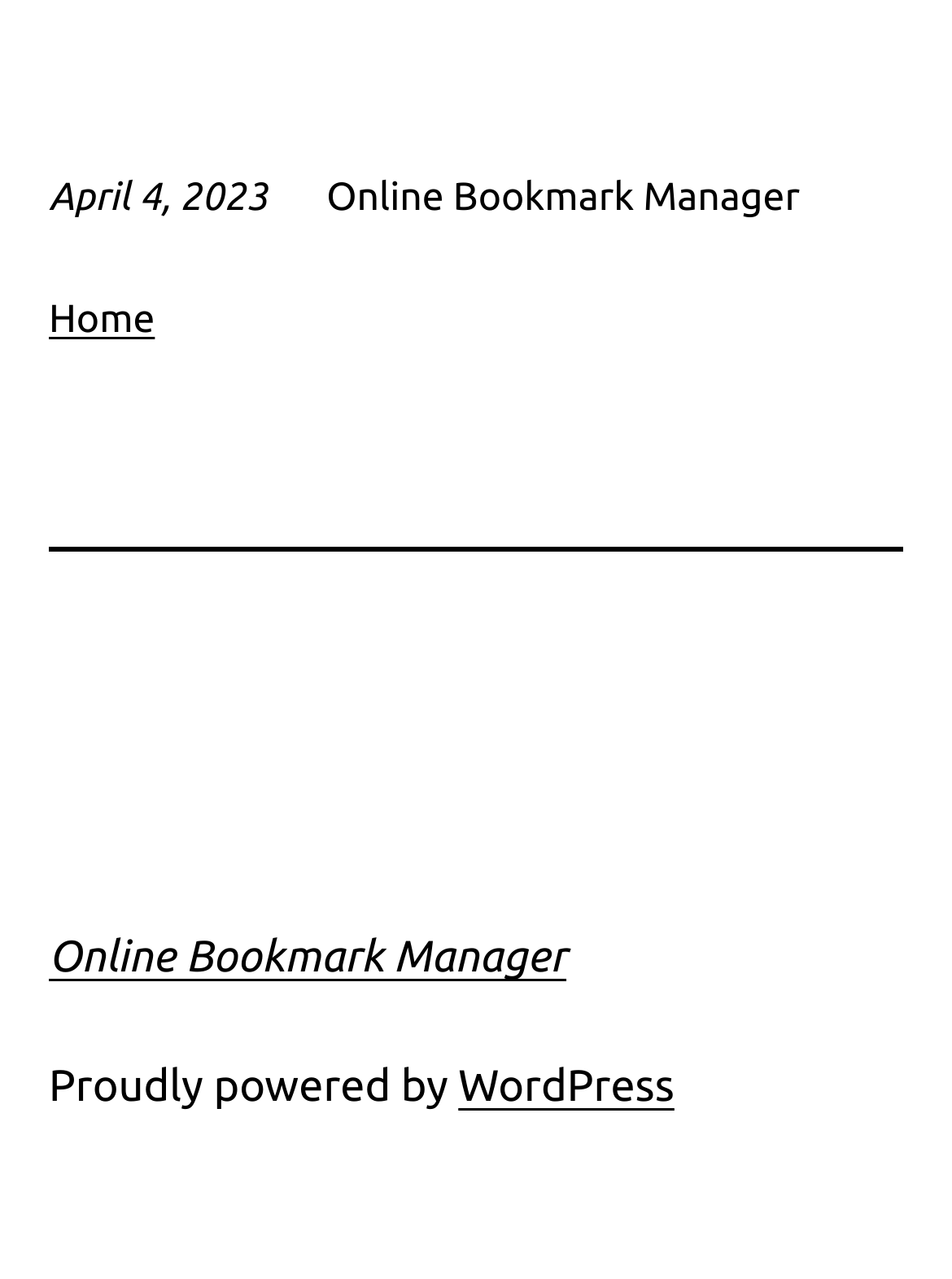What is the date displayed on the webpage?
Provide a detailed and well-explained answer to the question.

The date 'April 4, 2023' is displayed on the webpage, which can be found in the top-left corner of the page, inside the 'time' element.